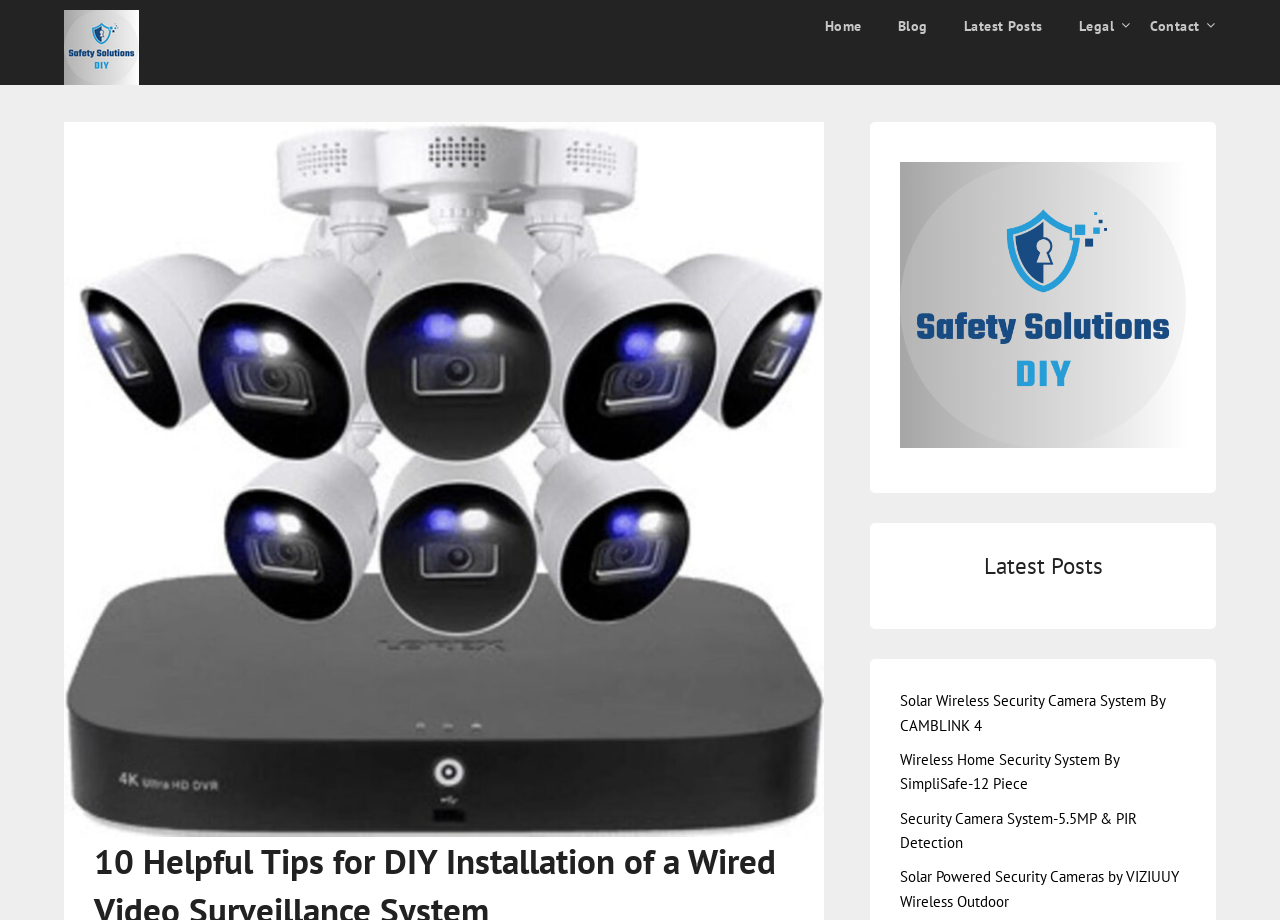Could you locate the bounding box coordinates for the section that should be clicked to accomplish this task: "contact us".

[0.886, 0.0, 0.95, 0.057]